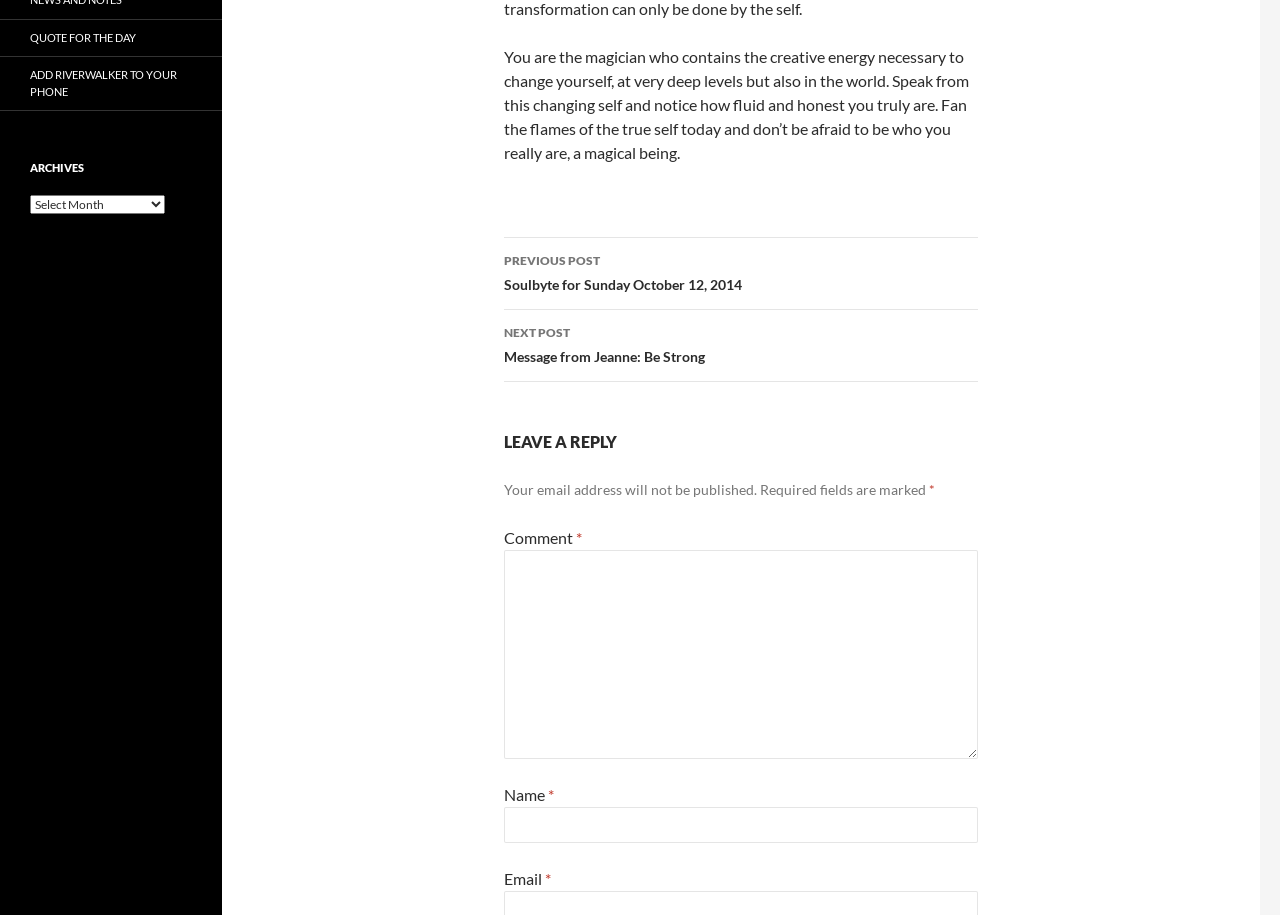From the webpage screenshot, predict the bounding box coordinates (top-left x, top-left y, bottom-right x, bottom-right y) for the UI element described here: parent_node: Name * name="author"

[0.394, 0.882, 0.764, 0.921]